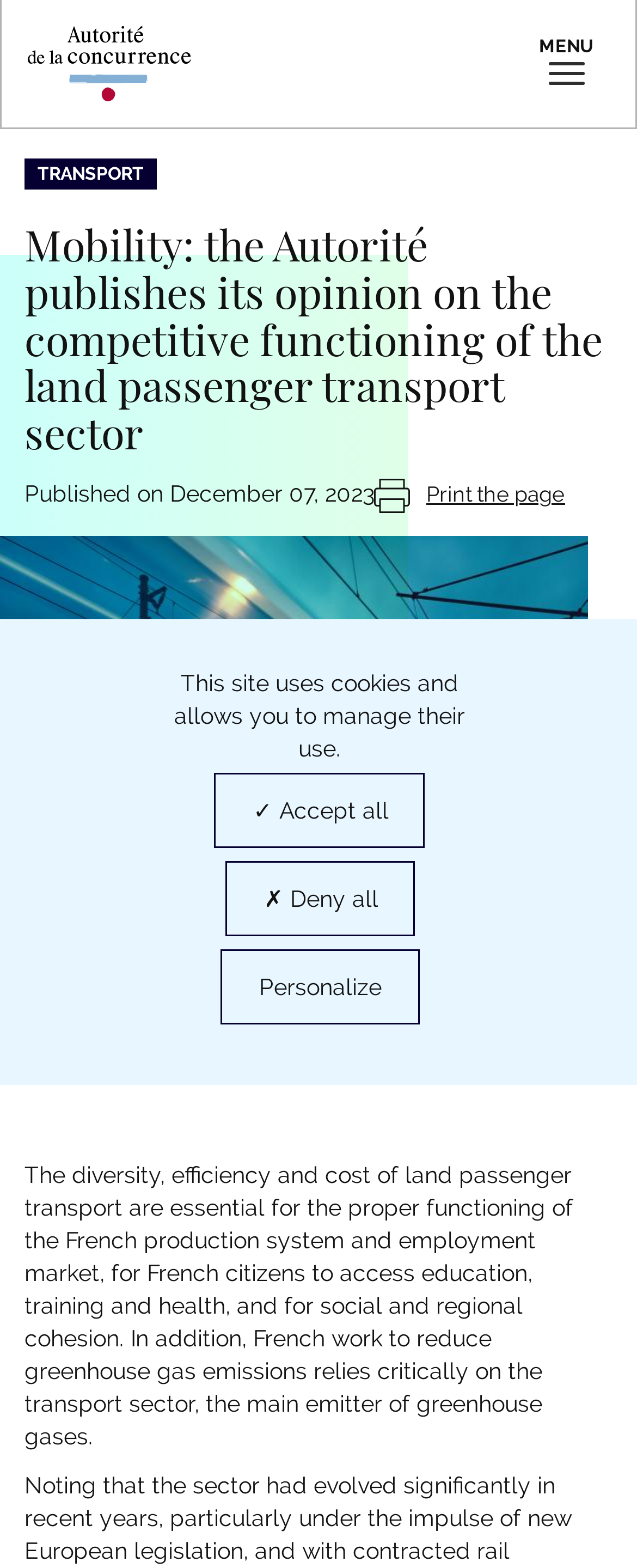Determine the bounding box of the UI component based on this description: "✓ Accept all". The bounding box coordinates should be four float values between 0 and 1, i.e., [left, top, right, bottom].

[0.336, 0.493, 0.667, 0.541]